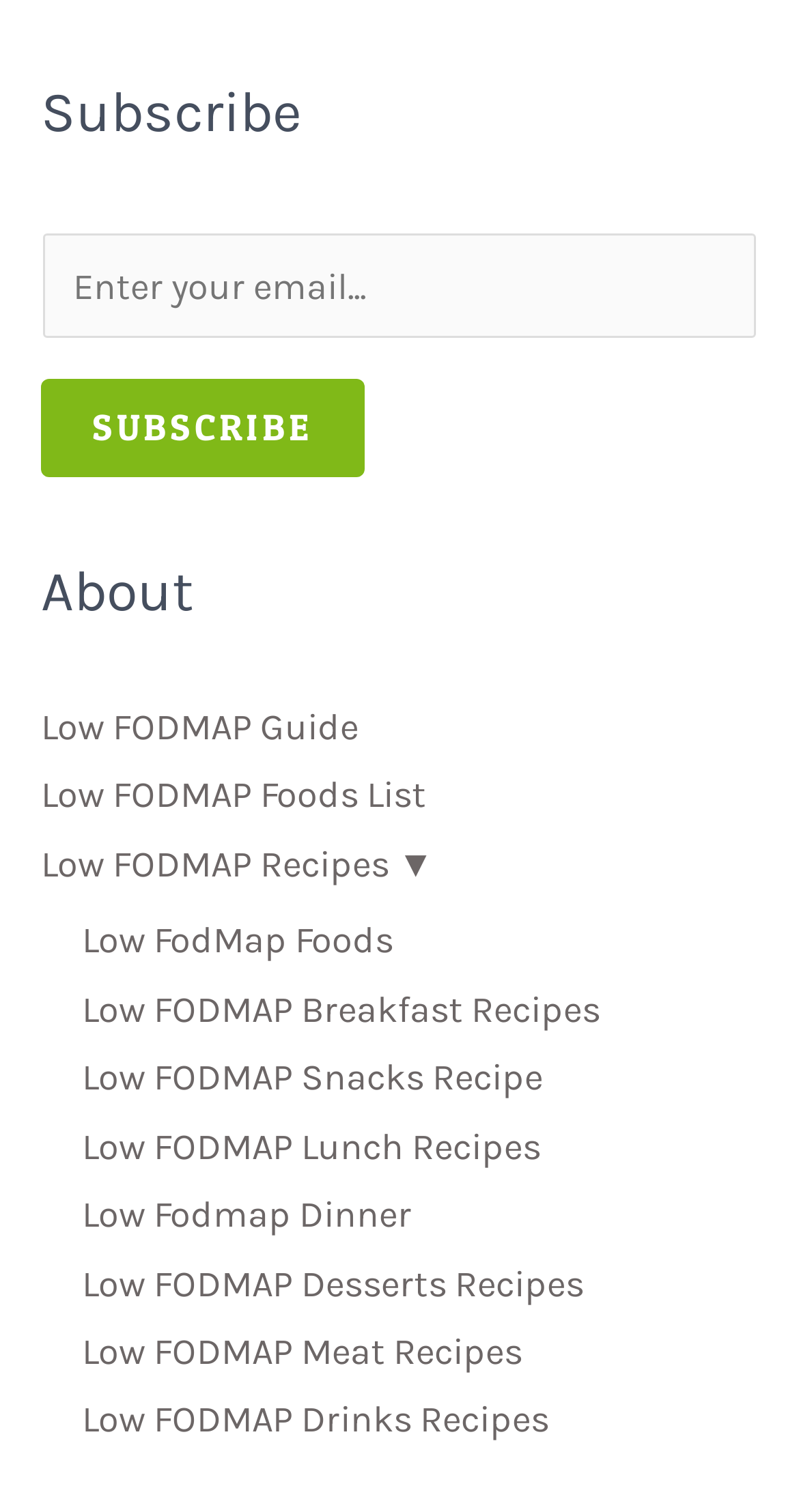Please determine the bounding box coordinates for the element that should be clicked to follow these instructions: "Learn about Low FODMAP Guide".

[0.051, 0.466, 0.449, 0.495]